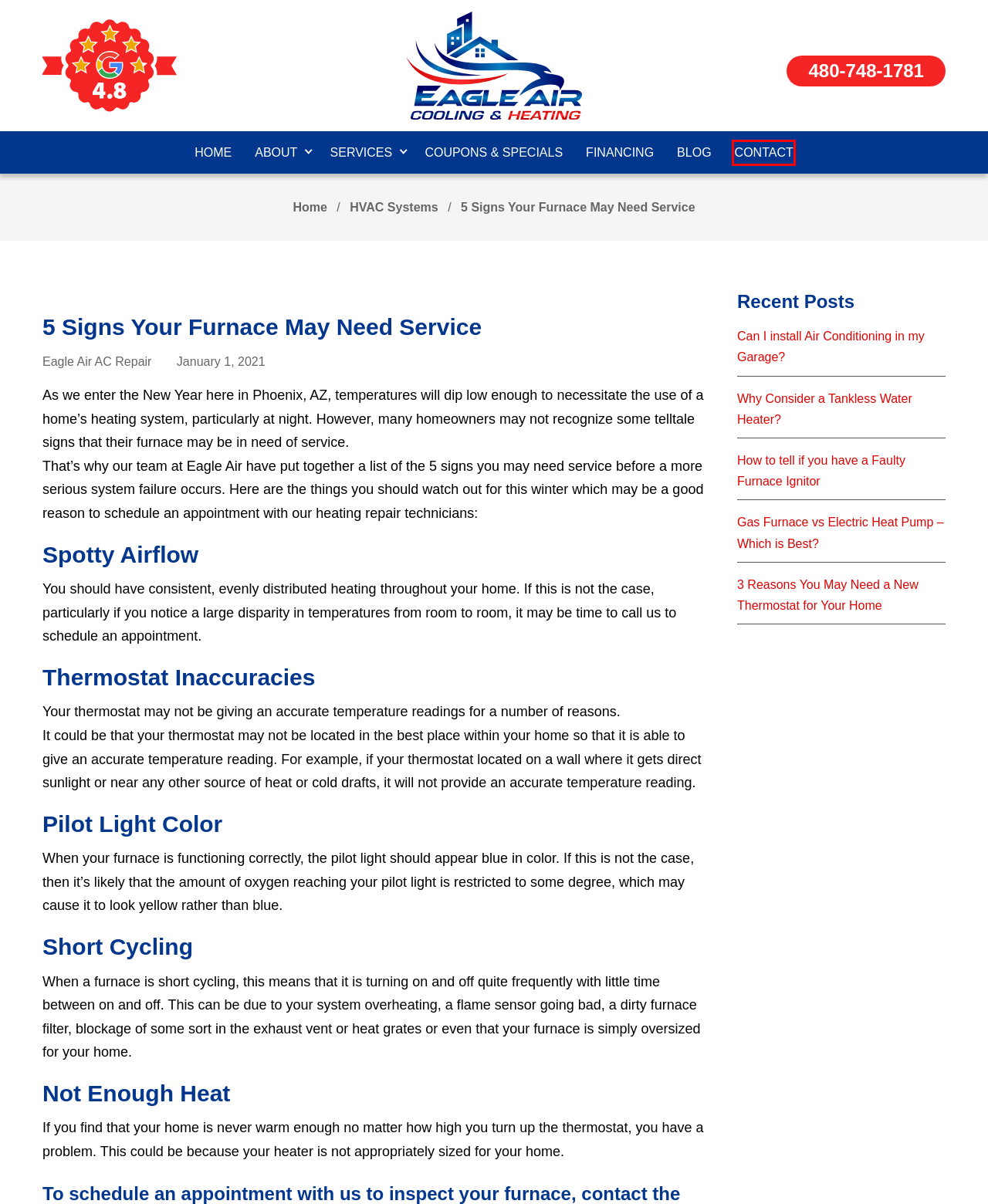Analyze the webpage screenshot with a red bounding box highlighting a UI element. Select the description that best matches the new webpage after clicking the highlighted element. Here are the options:
A. Blog - AC Repair Queen Creek AZ
B. AC Repair Queen Creek AZ | Air Conditioning & Heating Repair
C. 3 Reasons You May Need a New Thermostat for Your Home - AC Repair Queen Creek AZ
D. About - AC Repair Queen Creek AZ
E. AC, Heating & HVAC Repair | Eagle Air AC Repair | Queen Creek AZ
F. HVAC Systems Archives - AC Repair Queen Creek AZ
G. How to tell if you have a Faulty Furnace Ignitor - AC Repair Queen Creek AZ
H. Contact - AC Repair Queen Creek AZ

H